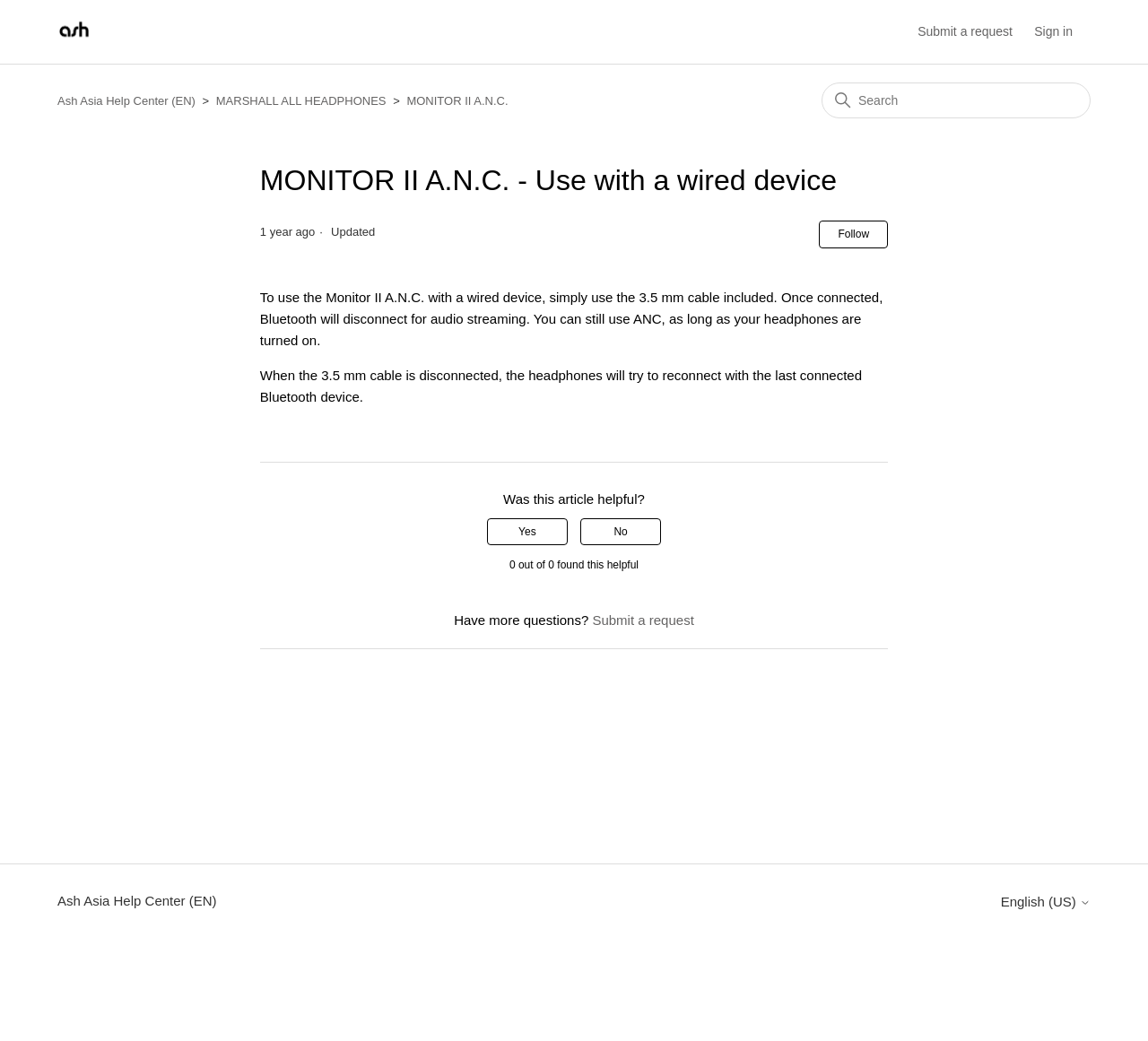What is the current number of people following this article?
Respond to the question with a well-detailed and thorough answer.

The article states 'Not yet followed by anyone' and also displays '0 out of 0 found this helpful', which suggests that currently, no one is following this article.